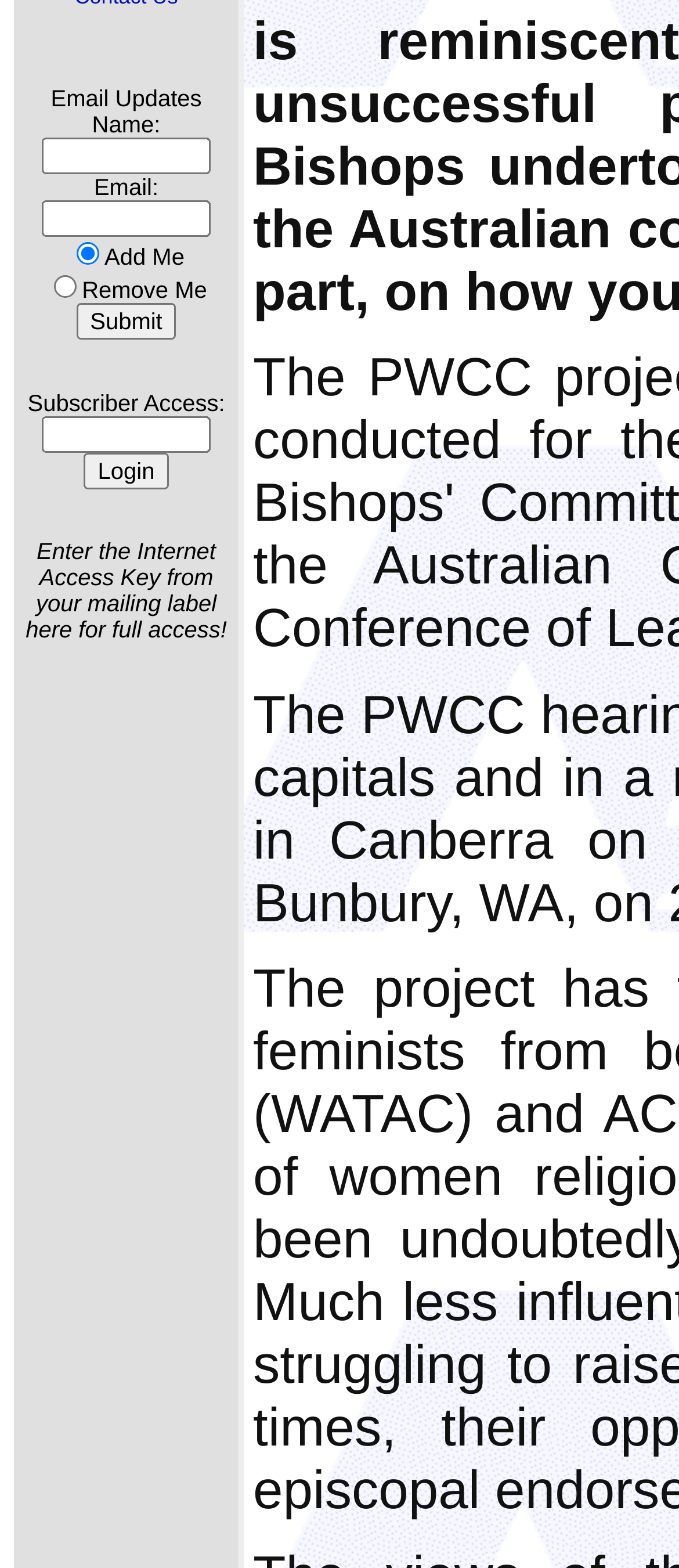Identify and provide the bounding box coordinates of the UI element described: "parent_node: Email Updates name="action" value="Subscribe"". The coordinates should be formatted as [left, top, right, bottom], with each number being a float between 0 and 1.

[0.113, 0.155, 0.146, 0.169]